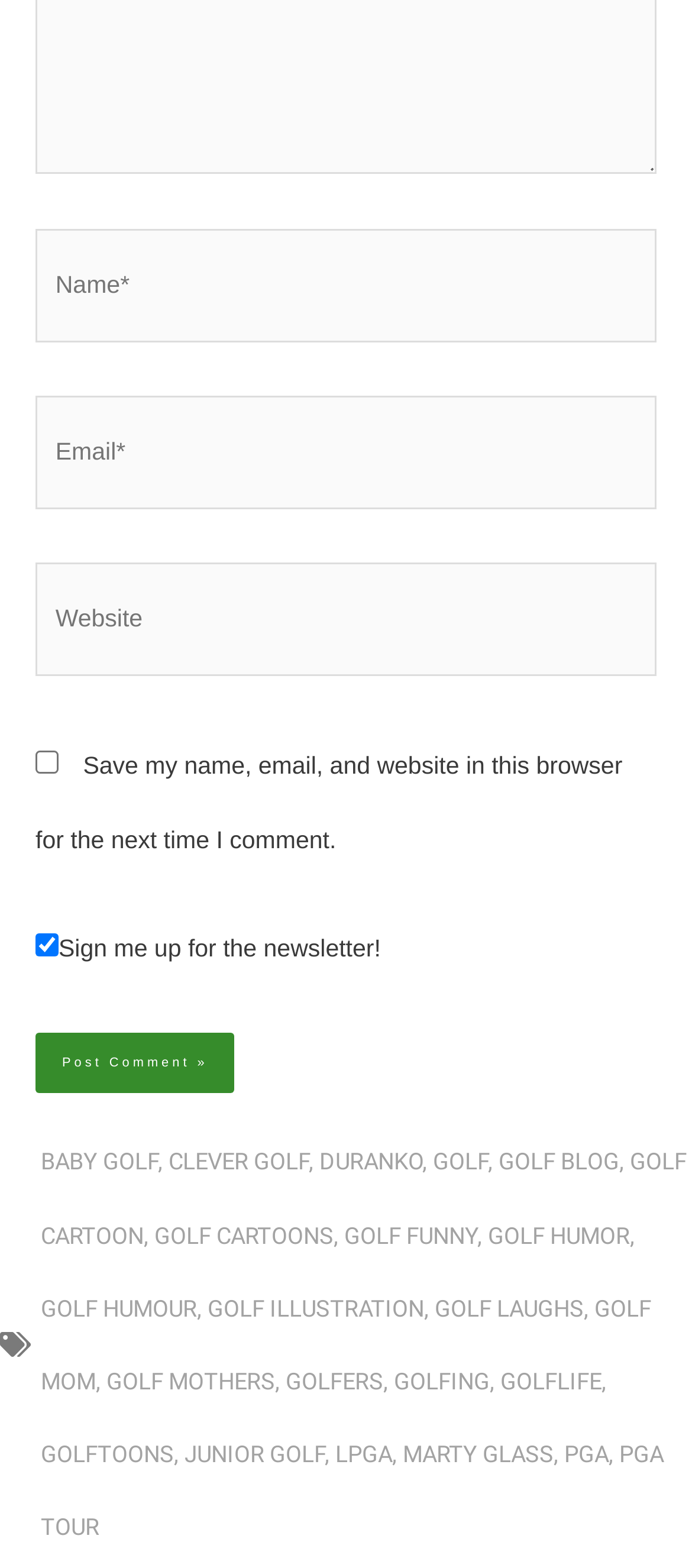What is the default state of the 'Save my name, email, and website in this browser for the next time I comment.' checkbox?
Answer the question with just one word or phrase using the image.

unchecked